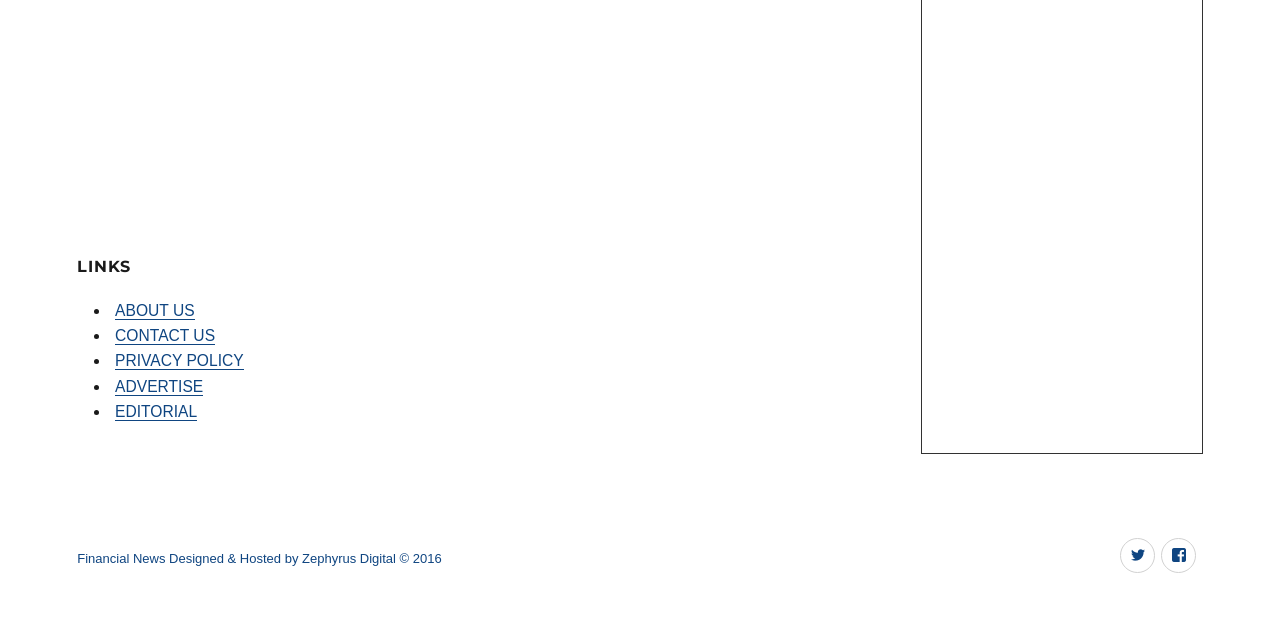What is the name of the company that designed and hosted the website?
Please respond to the question thoroughly and include all relevant details.

The name of the company that designed and hosted the website is 'Zephyrus Digital' because it is mentioned in the footer of the webpage, along with the copyright year 2016.